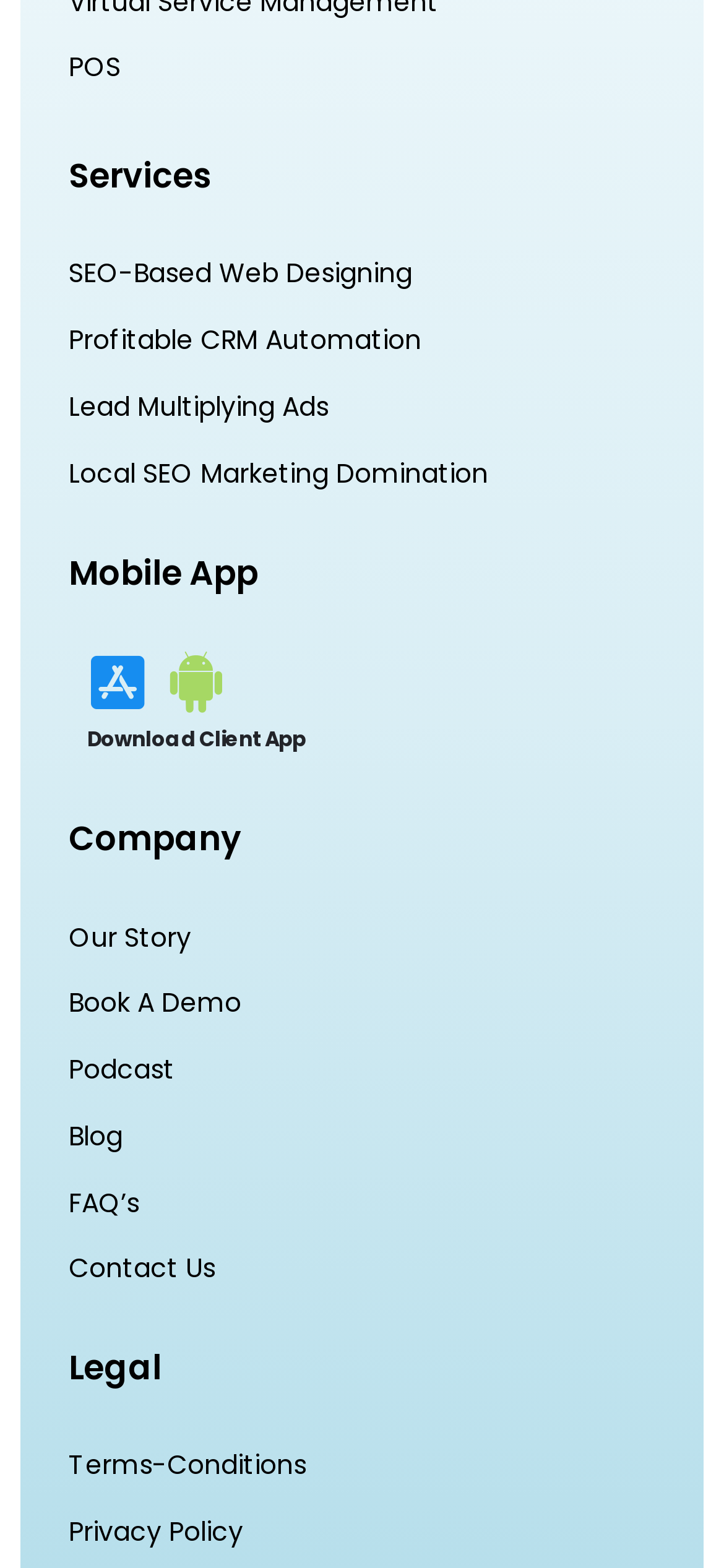How many services are listed?
From the screenshot, provide a brief answer in one word or phrase.

5